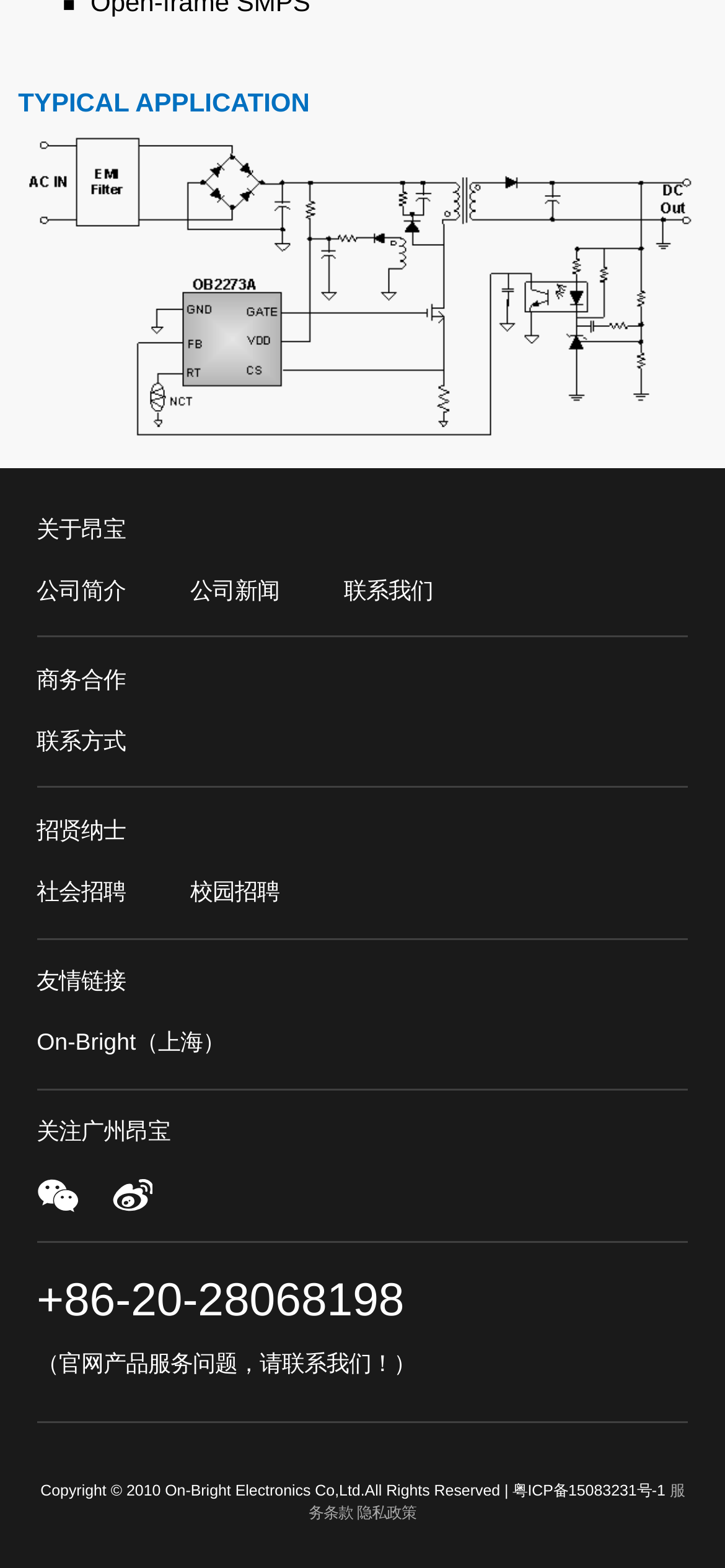Determine the bounding box coordinates for the clickable element to execute this instruction: "Click 关于昂宝". Provide the coordinates as four float numbers between 0 and 1, i.e., [left, top, right, bottom].

[0.051, 0.328, 0.949, 0.349]